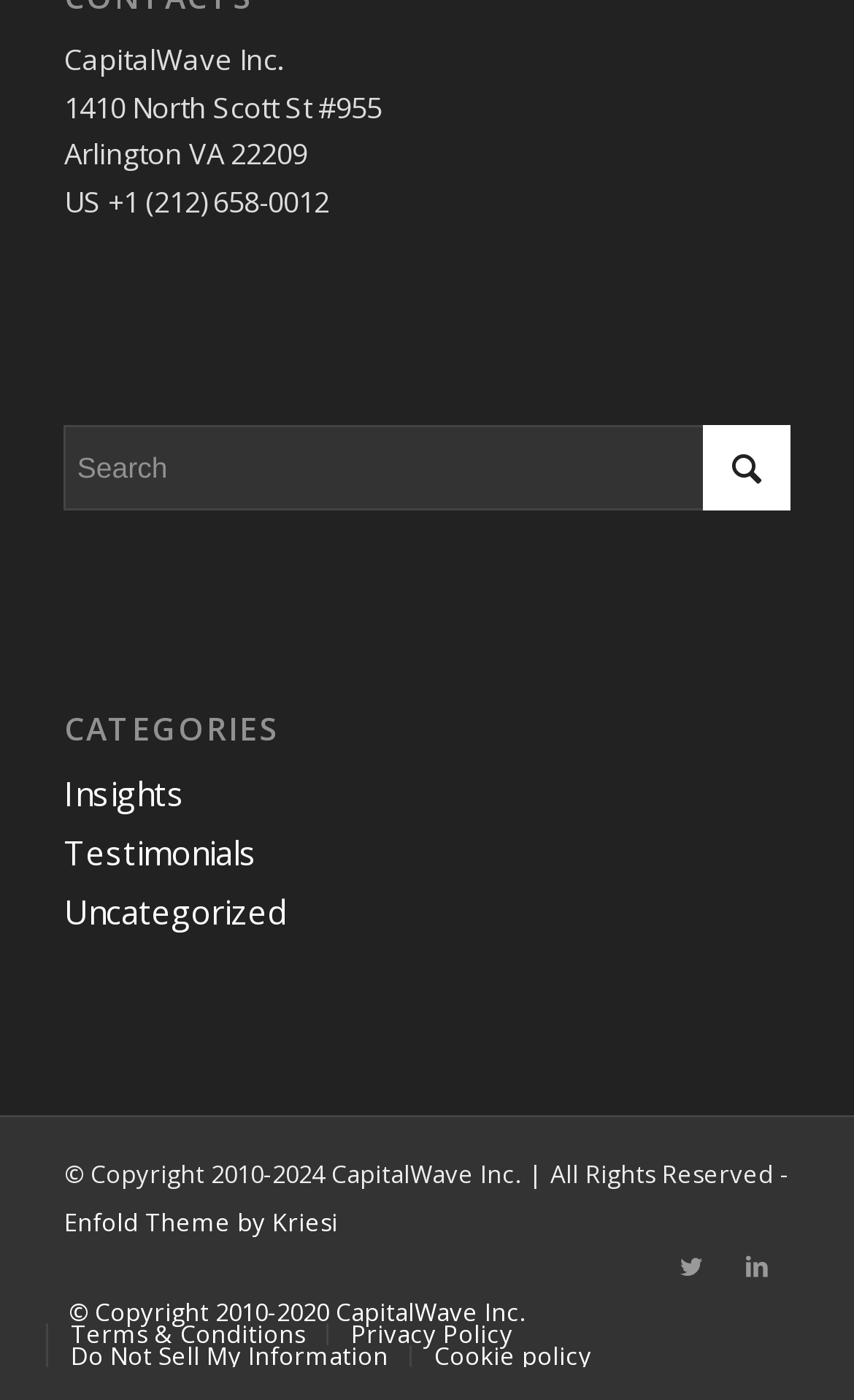Use a single word or phrase to answer this question: 
What is the phone number?

+1 (212) 658-0012